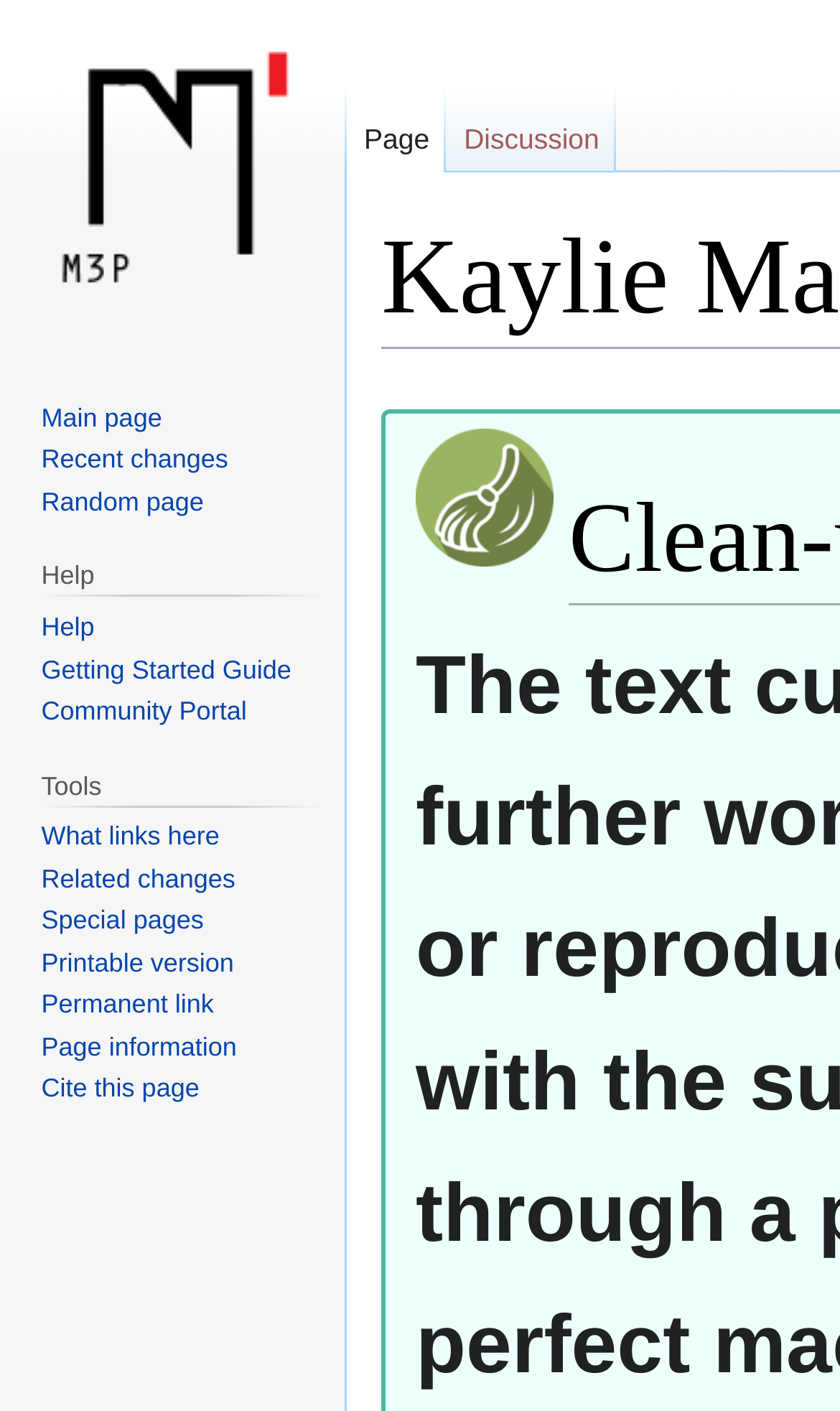Identify the bounding box coordinates of the part that should be clicked to carry out this instruction: "Get help".

[0.049, 0.434, 0.112, 0.455]